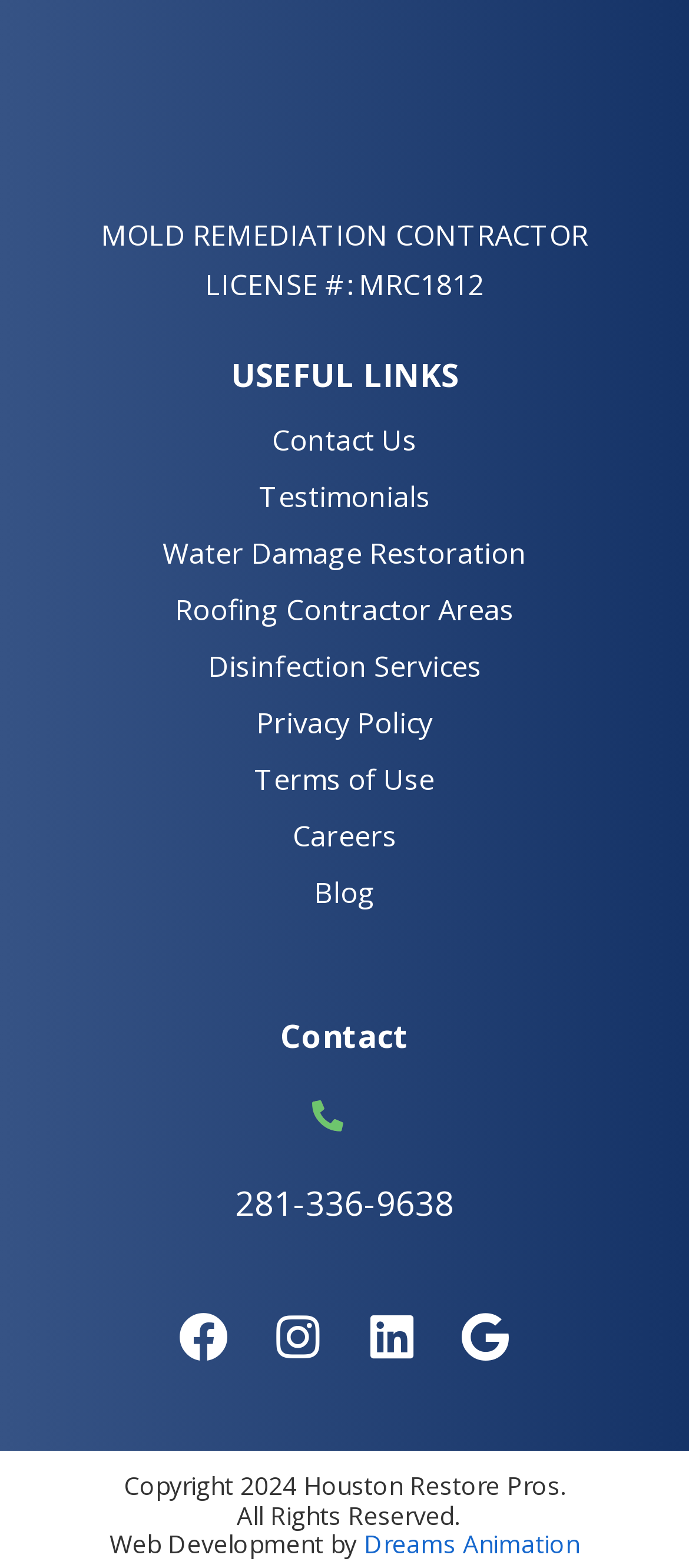Specify the bounding box coordinates of the area to click in order to execute this command: 'Visit Water Damage Restoration'. The coordinates should consist of four float numbers ranging from 0 to 1, and should be formatted as [left, top, right, bottom].

[0.236, 0.34, 0.764, 0.365]